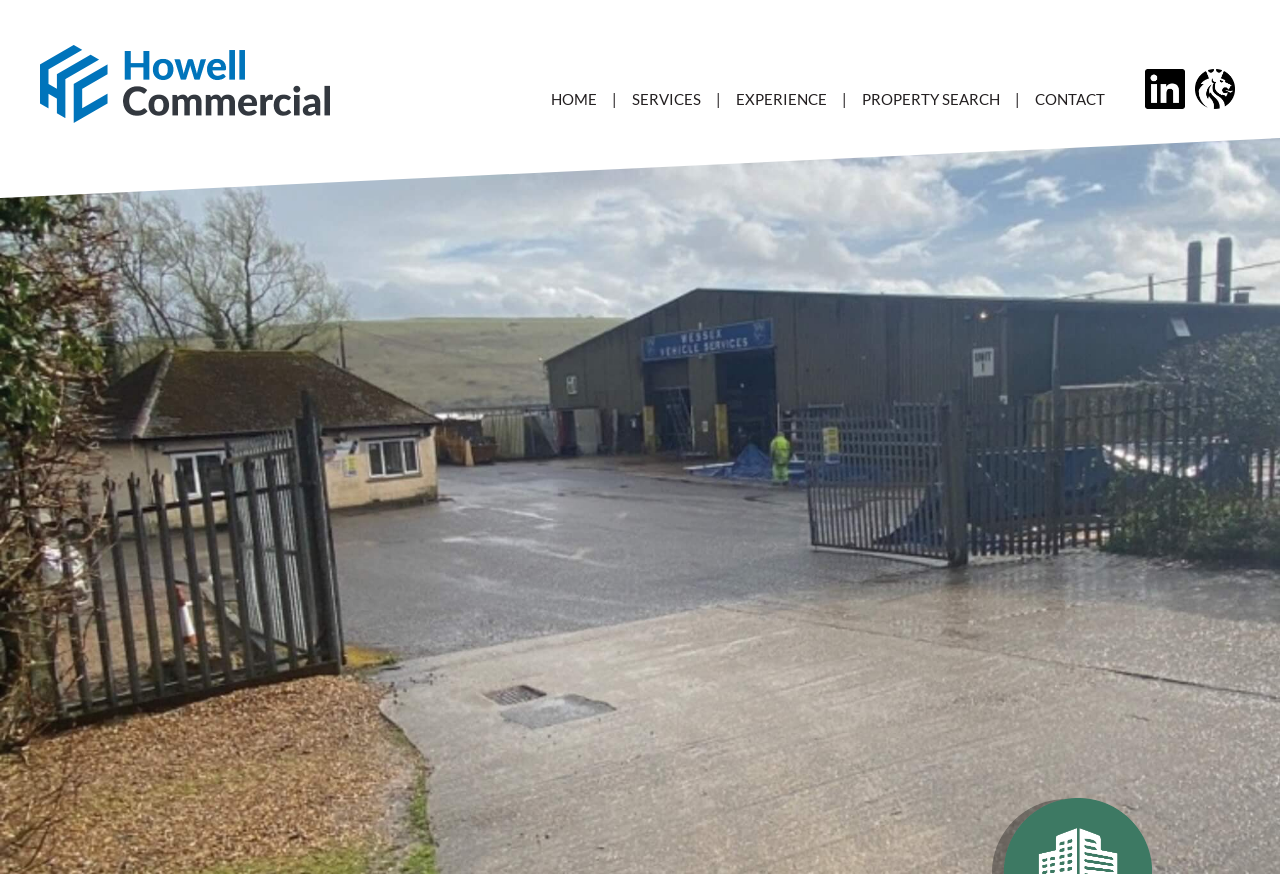What is the size of the warehouse mentioned?
Answer the question using a single word or phrase, according to the image.

3,500 sq.m.